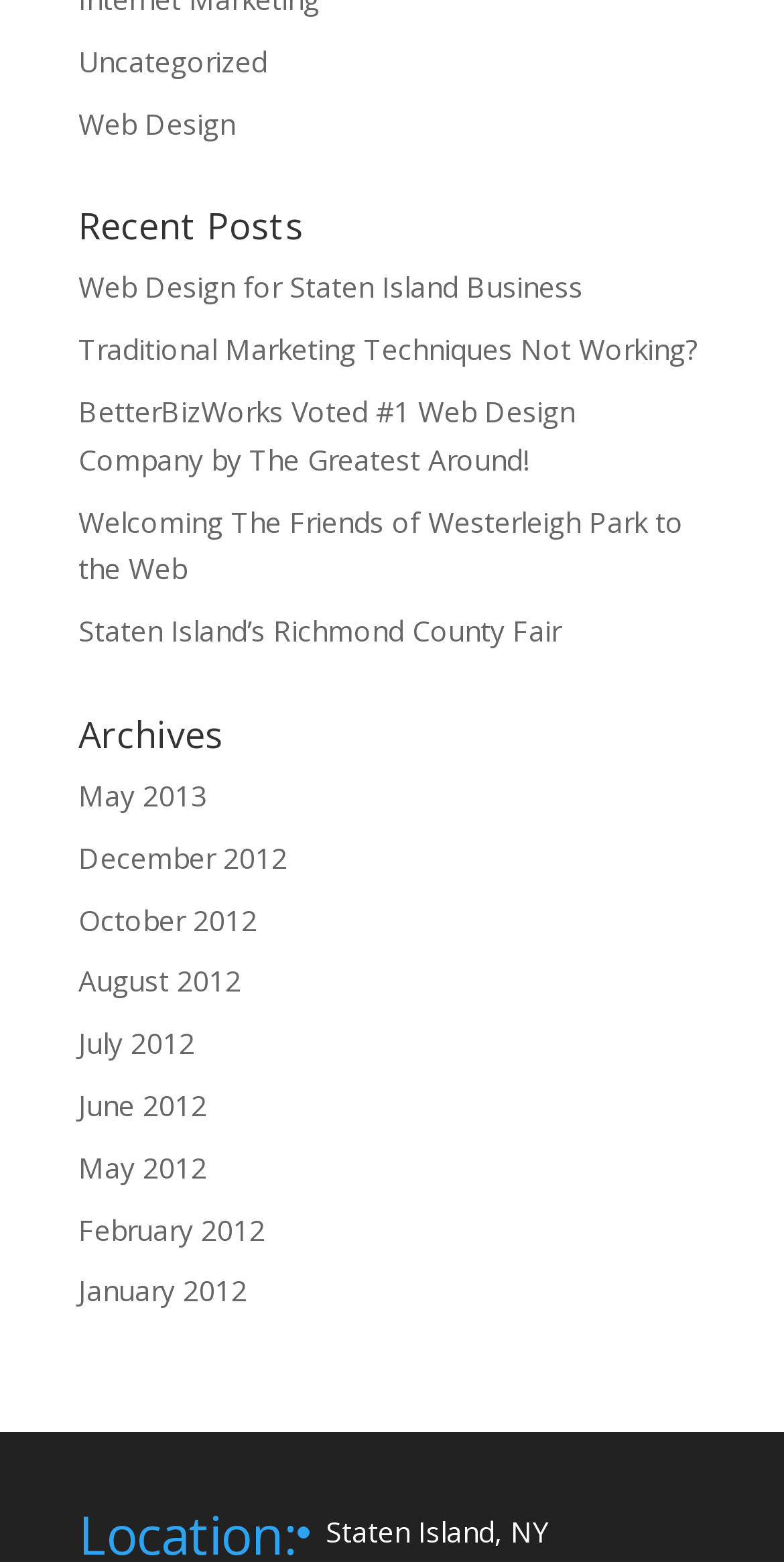Please locate the bounding box coordinates of the element that needs to be clicked to achieve the following instruction: "Click on 'Uncategorized'". The coordinates should be four float numbers between 0 and 1, i.e., [left, top, right, bottom].

[0.1, 0.027, 0.341, 0.051]